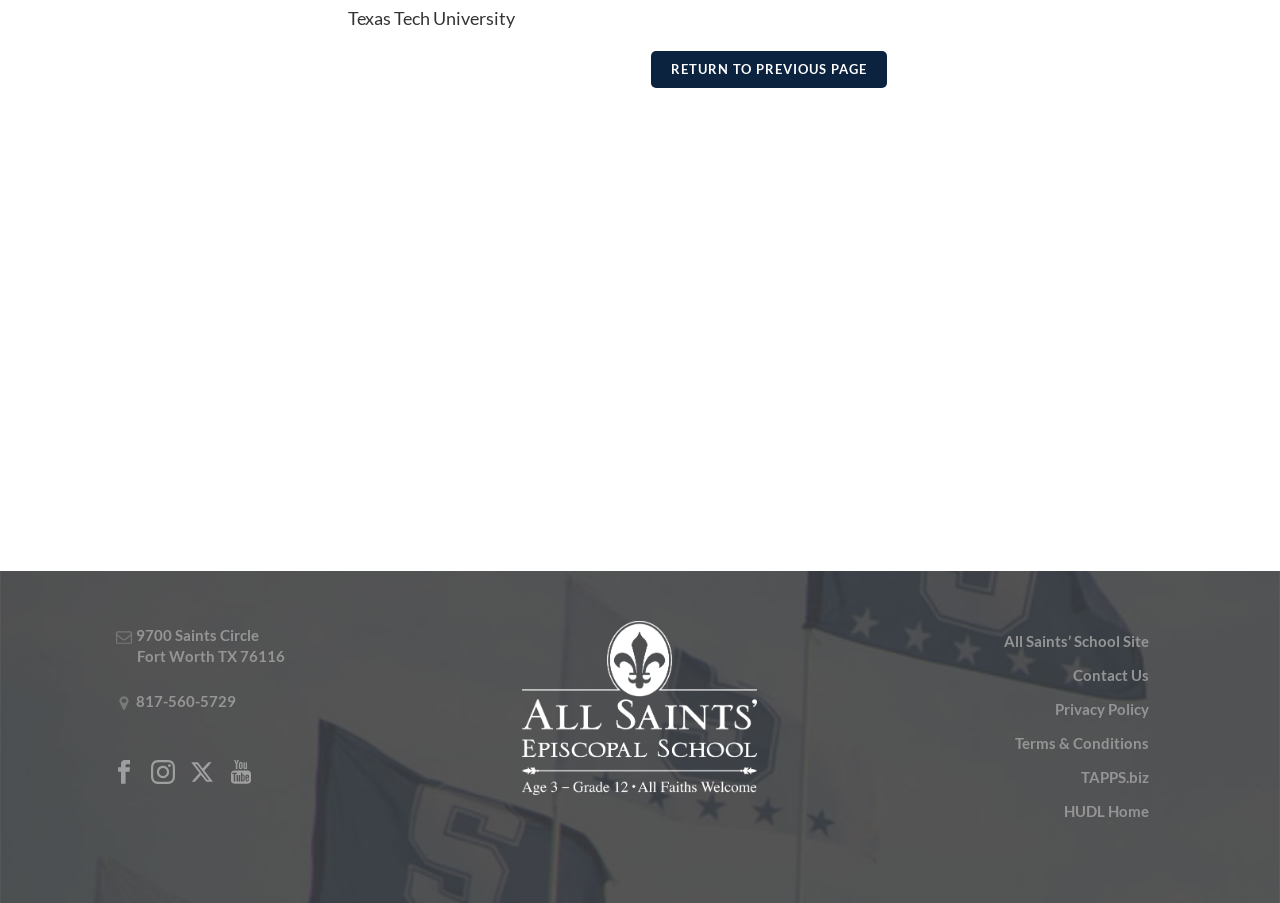Identify the bounding box for the UI element specified in this description: "All Saints’ School Site". The coordinates must be four float numbers between 0 and 1, formatted as [left, top, right, bottom].

[0.78, 0.692, 0.909, 0.73]